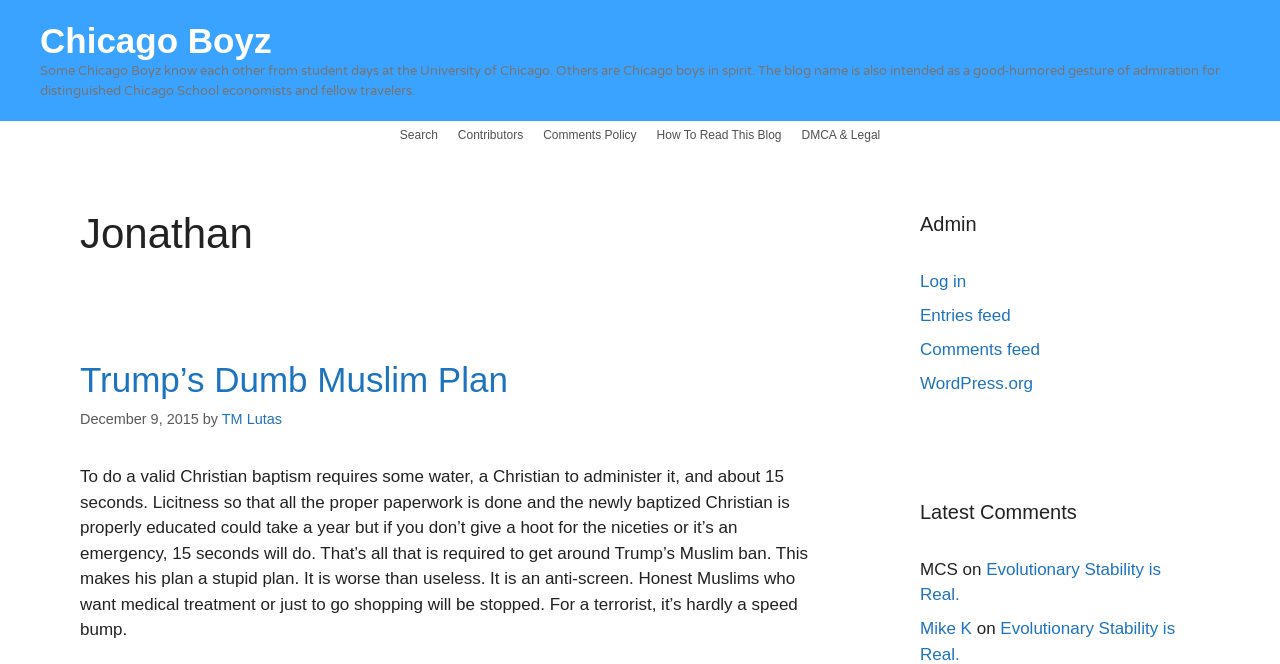Based on the visual content of the image, answer the question thoroughly: What is the name of the blog?

The name of the blog can be determined by looking at the banner element at the top of the webpage, which contains the text 'Site' and a link to 'Chicago Boyz'. This suggests that the blog is called 'Chicago Boyz'.